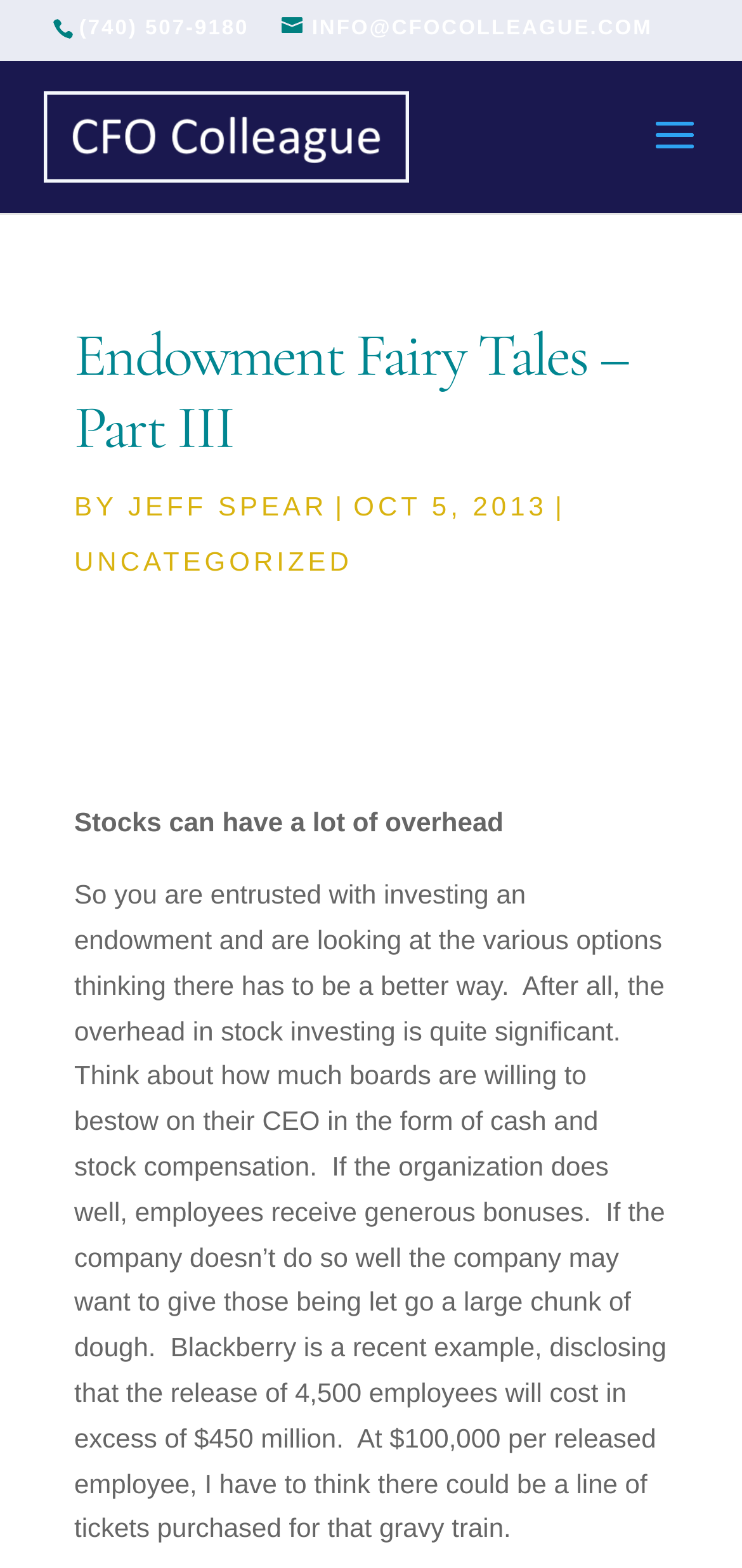Who is the author of the article?
Please provide a single word or phrase based on the screenshot.

JEFF SPEAR